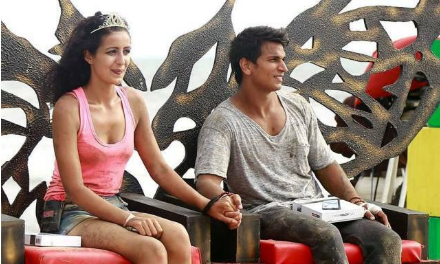What is Anuki wearing on her head?
Please provide a comprehensive and detailed answer to the question.

In the image, Anuki is seen wearing a tiara, which highlights her status as the winner of the competition, emphasizing her achievement and triumph.